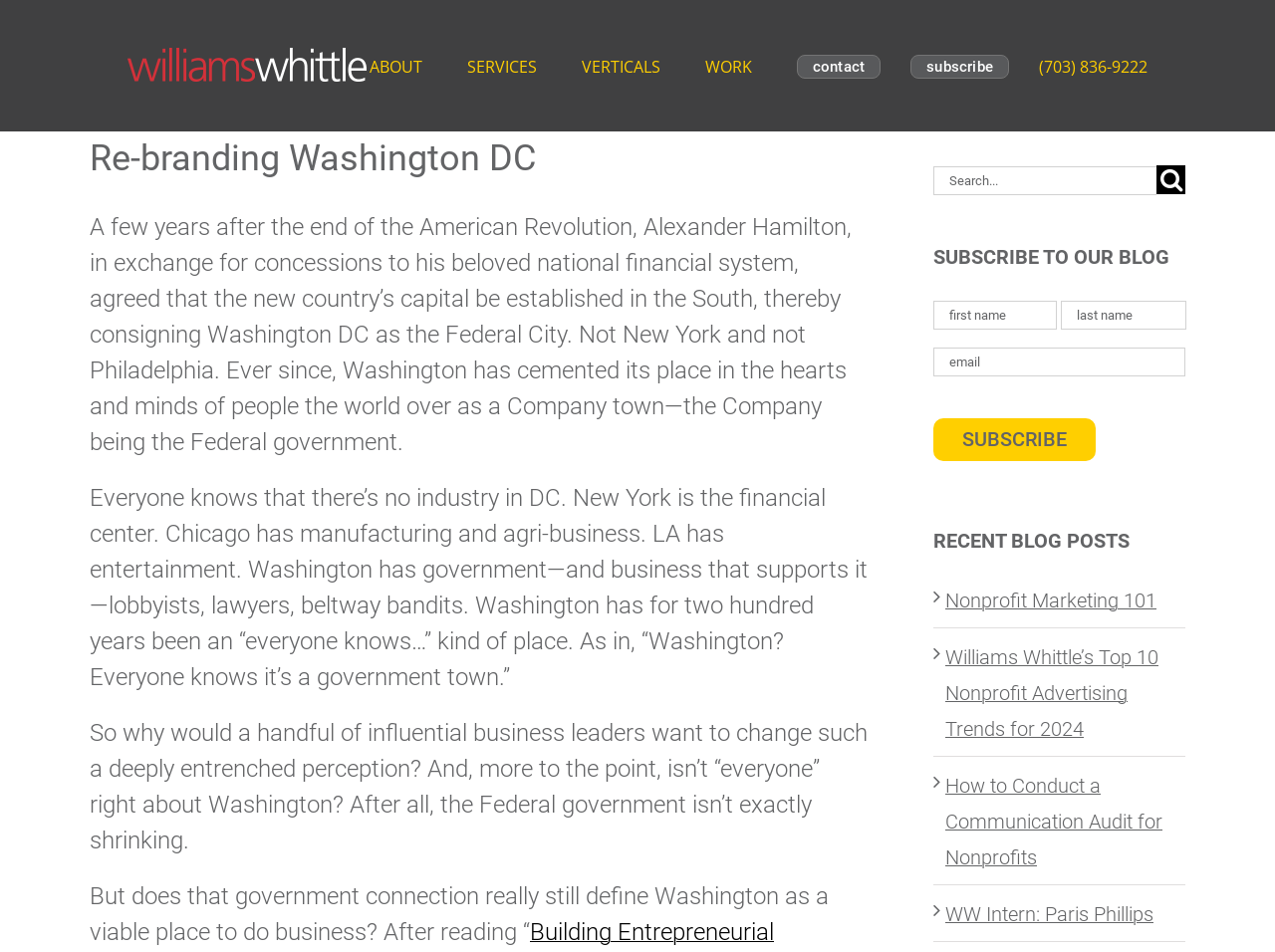Explain the webpage in detail.

The webpage is about Re-branding Washington DC, with a focus on the company Williams Whittle Associates. At the top left corner, there is a logo of Williams Whittle Associates, accompanied by a navigation menu with links to ABOUT, SERVICES, VERTICALS, WORK, contact, subscribe, and a phone number. 

Below the navigation menu, there is a heading "Re-branding Washington DC" followed by a series of paragraphs describing the history and perception of Washington DC as a government town. The text explains how influential business leaders want to change this perception and explores whether the government connection still defines Washington as a viable place to do business.

On the right side of the page, there is a search bar with a search button and a magnifying glass icon. Below the search bar, there is a section to subscribe to the blog, where users can enter their first name, last name, and email address. 

Further down, there is a section titled "RECENT BLOG POSTS" with links to four blog posts, each with a brief title and an icon. The blog post titles include "Nonprofit Marketing 101", "Williams Whittle’s Top 10 Nonprofit Advertising Trends for 2024", "How to Conduct a Communication Audit for Nonprofits", and "WW Intern: Paris Phillips".